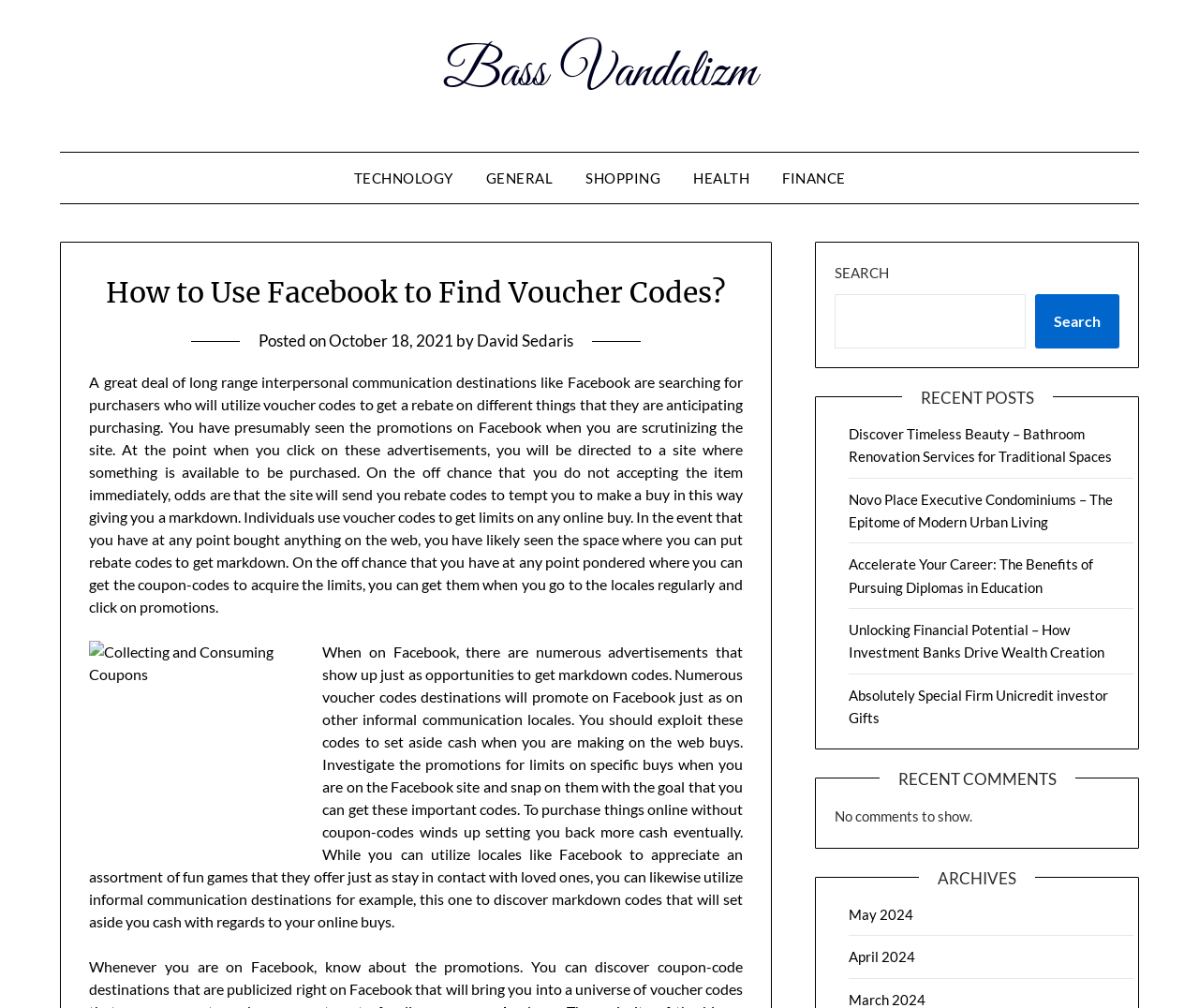Provide the bounding box coordinates for the UI element that is described as: "March 2024".

[0.708, 0.983, 0.772, 1.0]